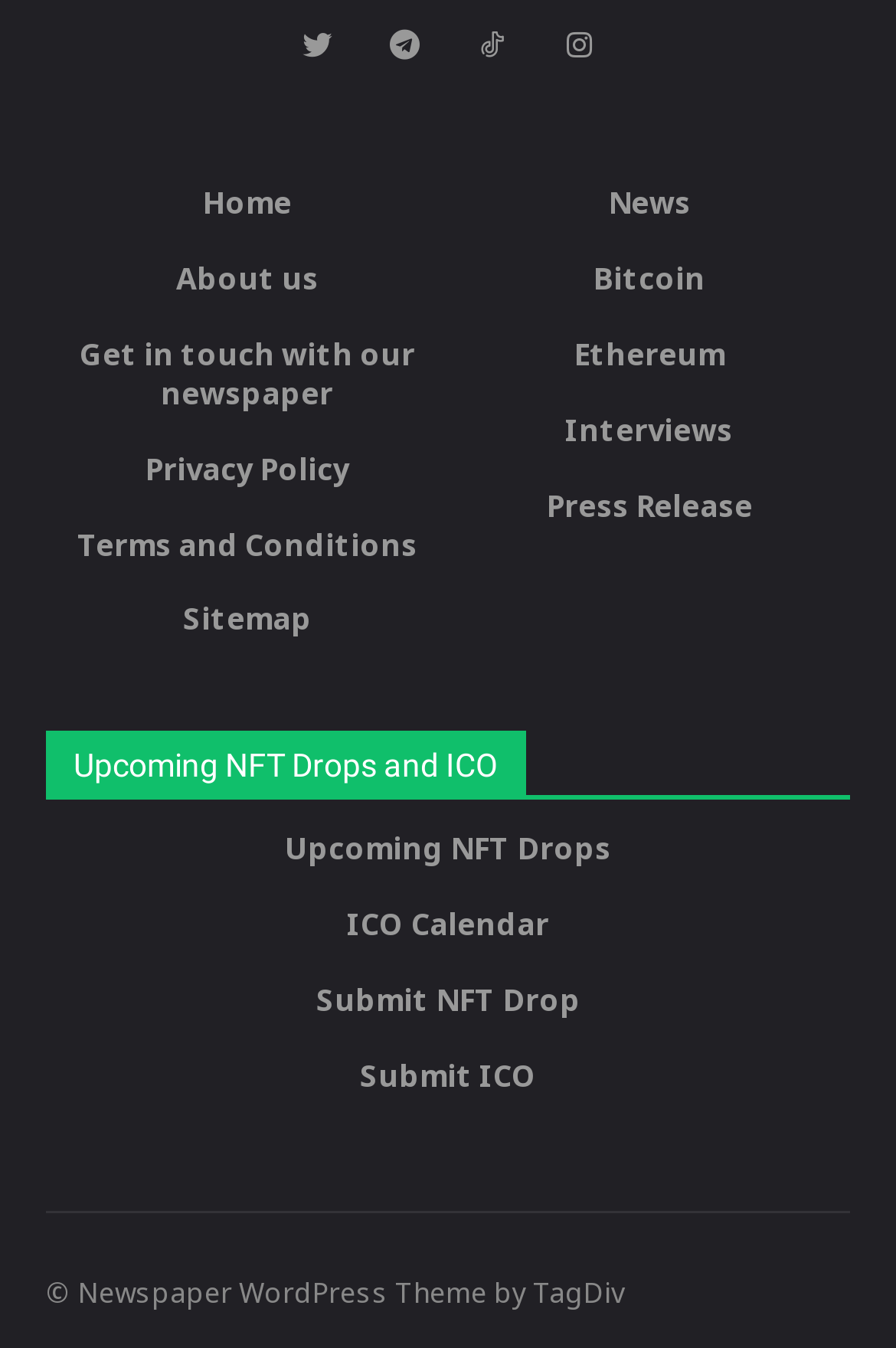Given the webpage screenshot and the description, determine the bounding box coordinates (top-left x, top-left y, bottom-right x, bottom-right y) that define the location of the UI element matching this description: Submit NFT Drop

[0.051, 0.728, 0.949, 0.757]